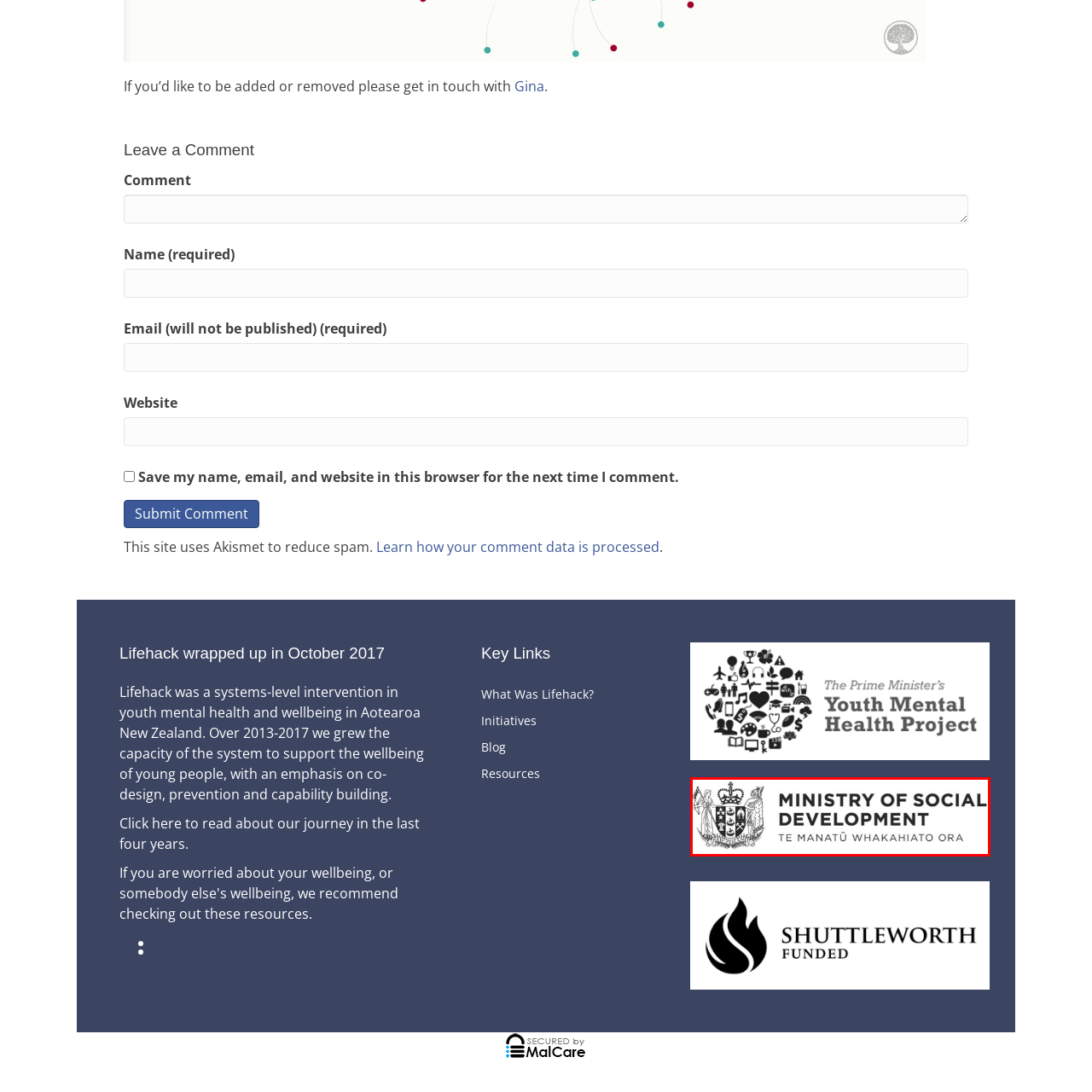Concentrate on the image area surrounded by the red border and answer the following question comprehensively: What is the focus of the ministry?

The question asks for the focus of the ministry, which can be inferred from the caption. The caption states that the ministry is responsible for social welfare and development, focusing on enhancing the well-being of individuals and families.